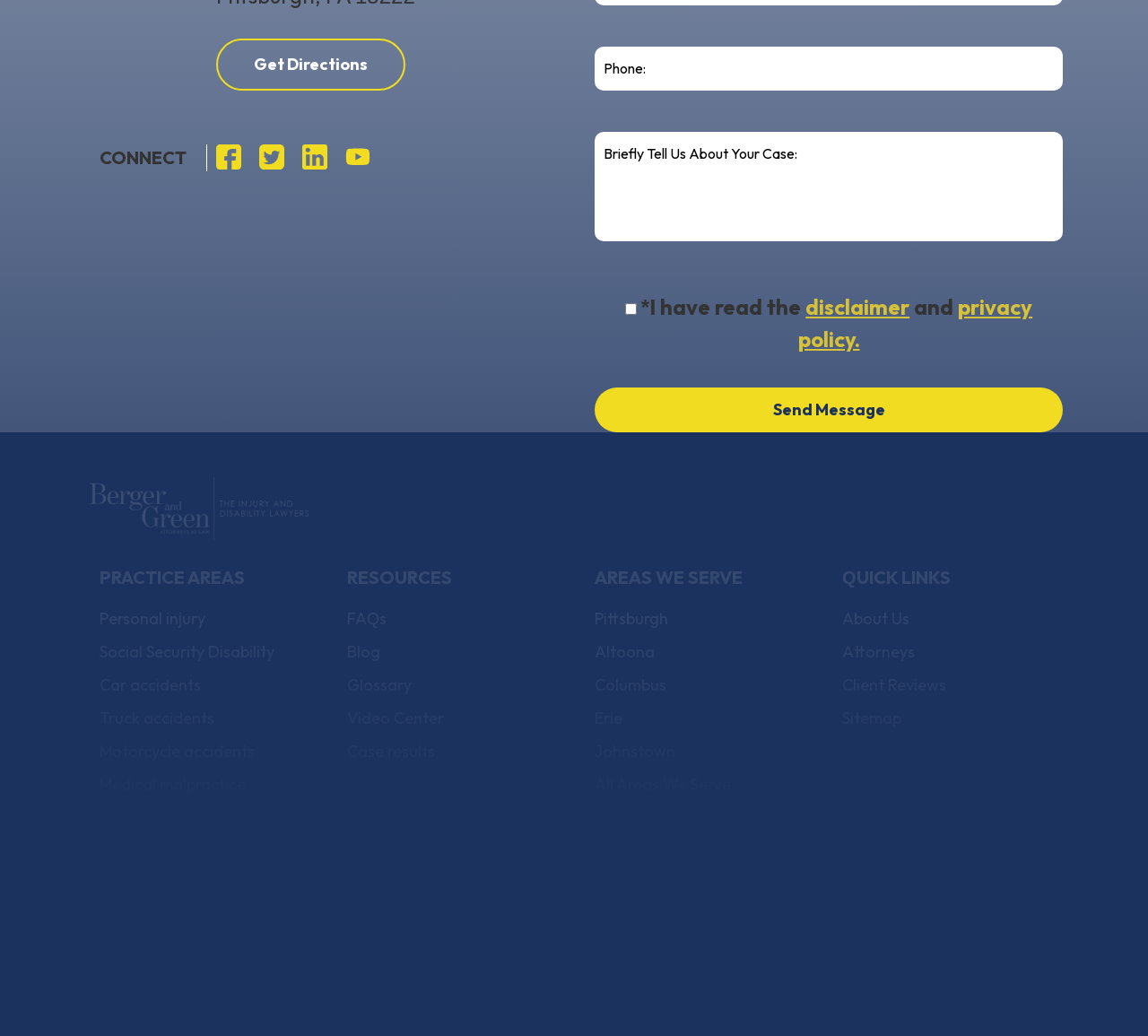Please identify the bounding box coordinates of the element's region that should be clicked to execute the following instruction: "Send a message". The bounding box coordinates must be four float numbers between 0 and 1, i.e., [left, top, right, bottom].

[0.518, 0.374, 0.926, 0.417]